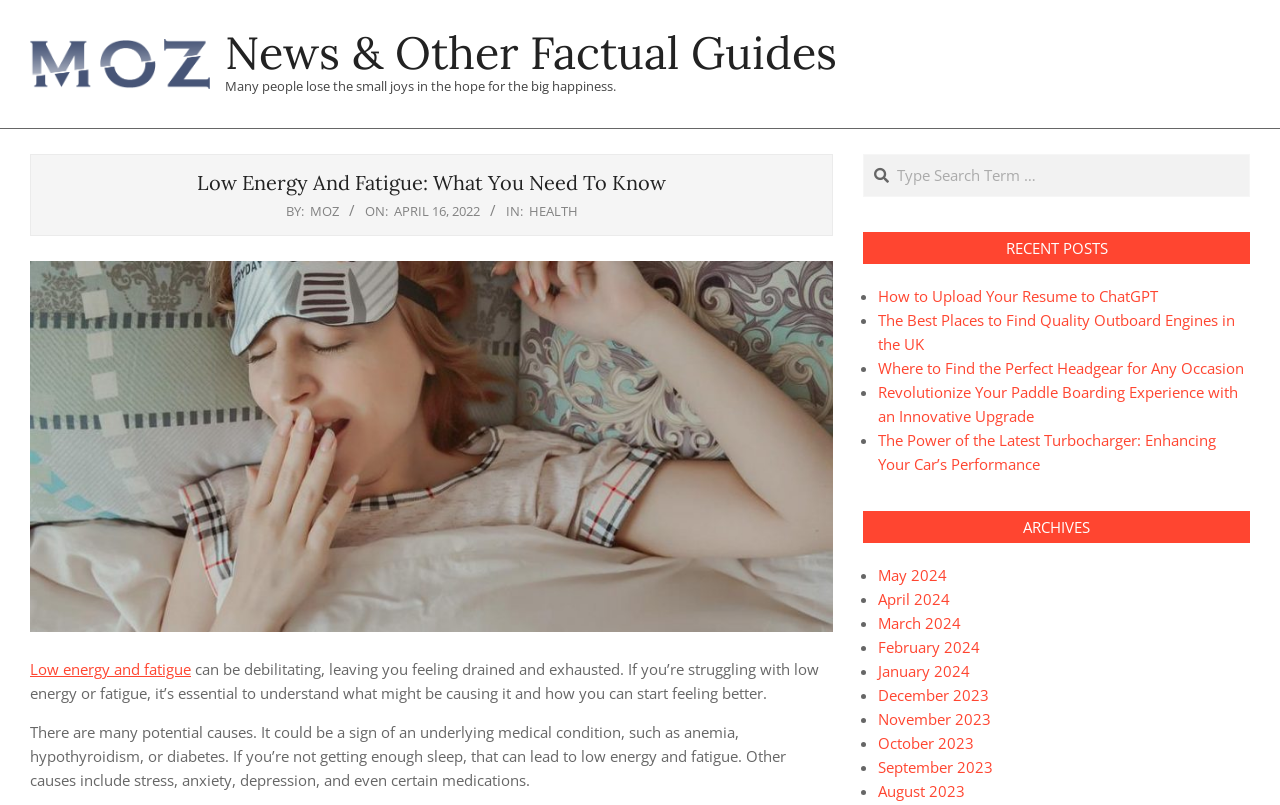Who is the author of the current article?
Respond to the question with a single word or phrase according to the image.

MOZ